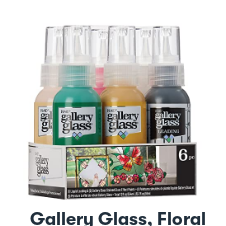Utilize the details in the image to give a detailed response to the question: What is the purpose of the Black Liquid Leading paint?

Although the caption does not explicitly state the purpose of the Black Liquid Leading paint, it can be inferred that it is used for leading, a technique used in stained glass art to create the black lines that hold the glass pieces together.